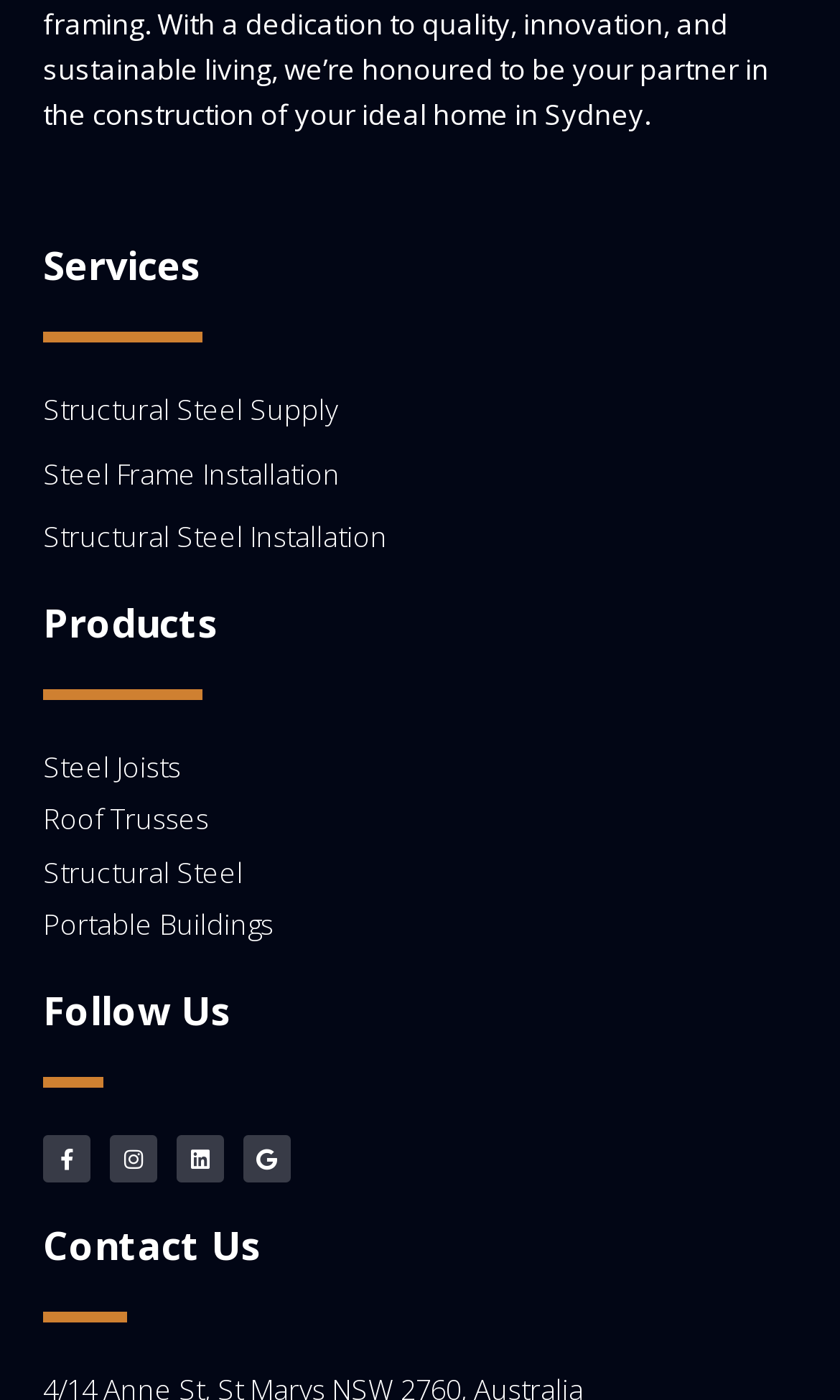Determine the bounding box for the HTML element described here: "Steel Joists". The coordinates should be given as [left, top, right, bottom] with each number being a float between 0 and 1.

[0.051, 0.534, 0.949, 0.564]